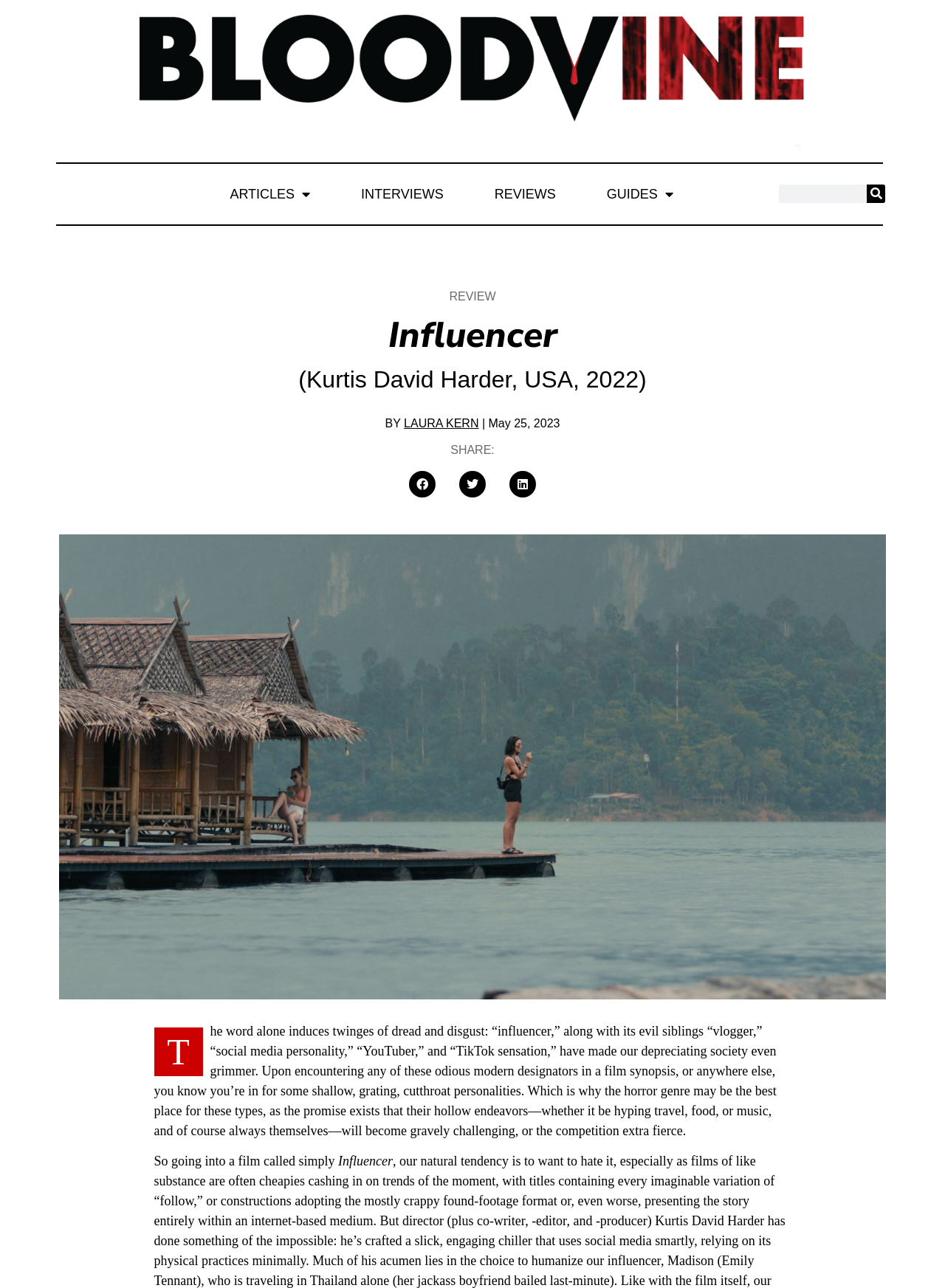Identify the bounding box coordinates for the region to click in order to carry out this instruction: "Click on articles". Provide the coordinates using four float numbers between 0 and 1, formatted as [left, top, right, bottom].

[0.228, 0.137, 0.344, 0.164]